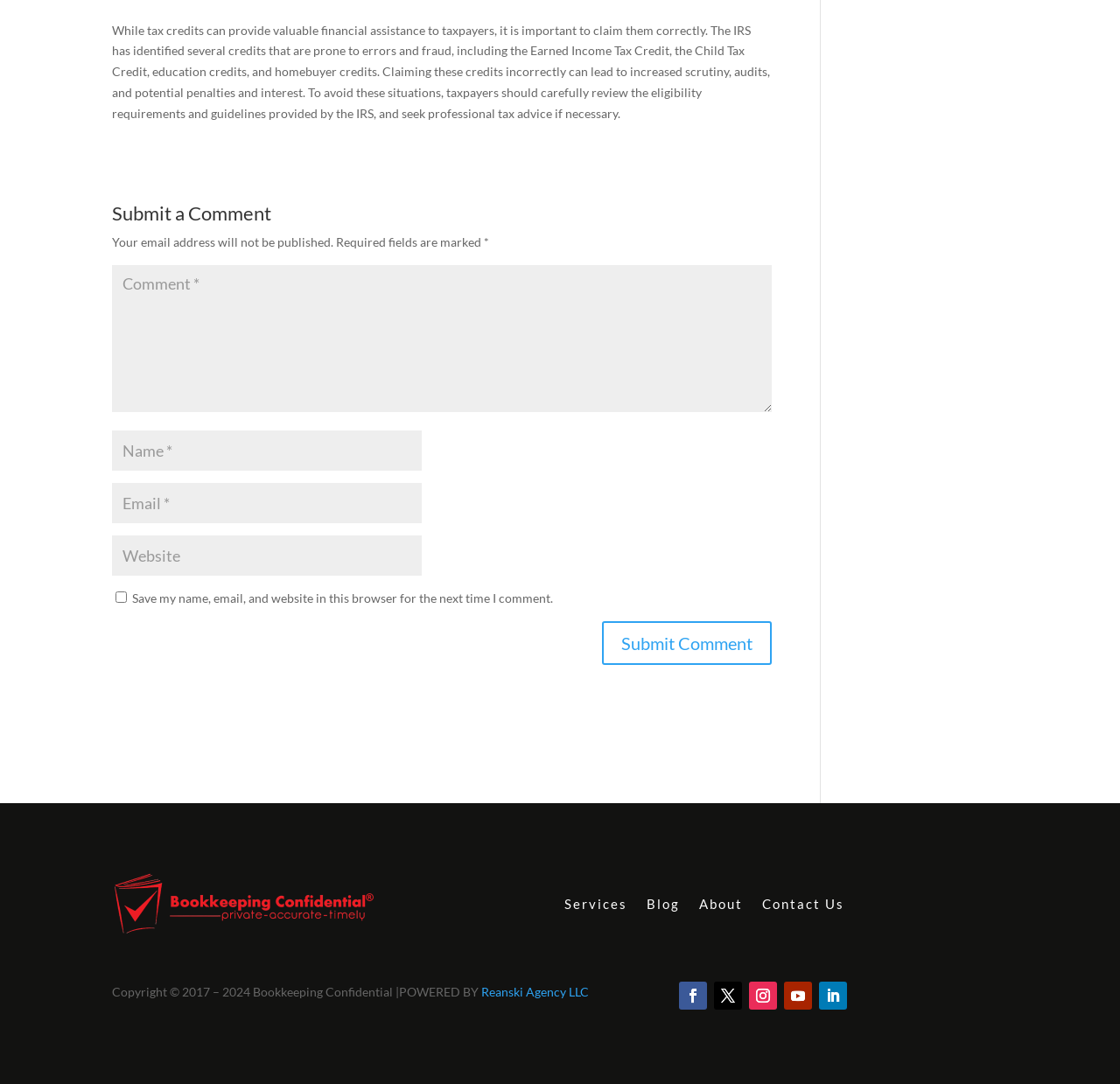Determine the bounding box coordinates for the region that must be clicked to execute the following instruction: "Enter your email address".

[0.1, 0.446, 0.377, 0.483]